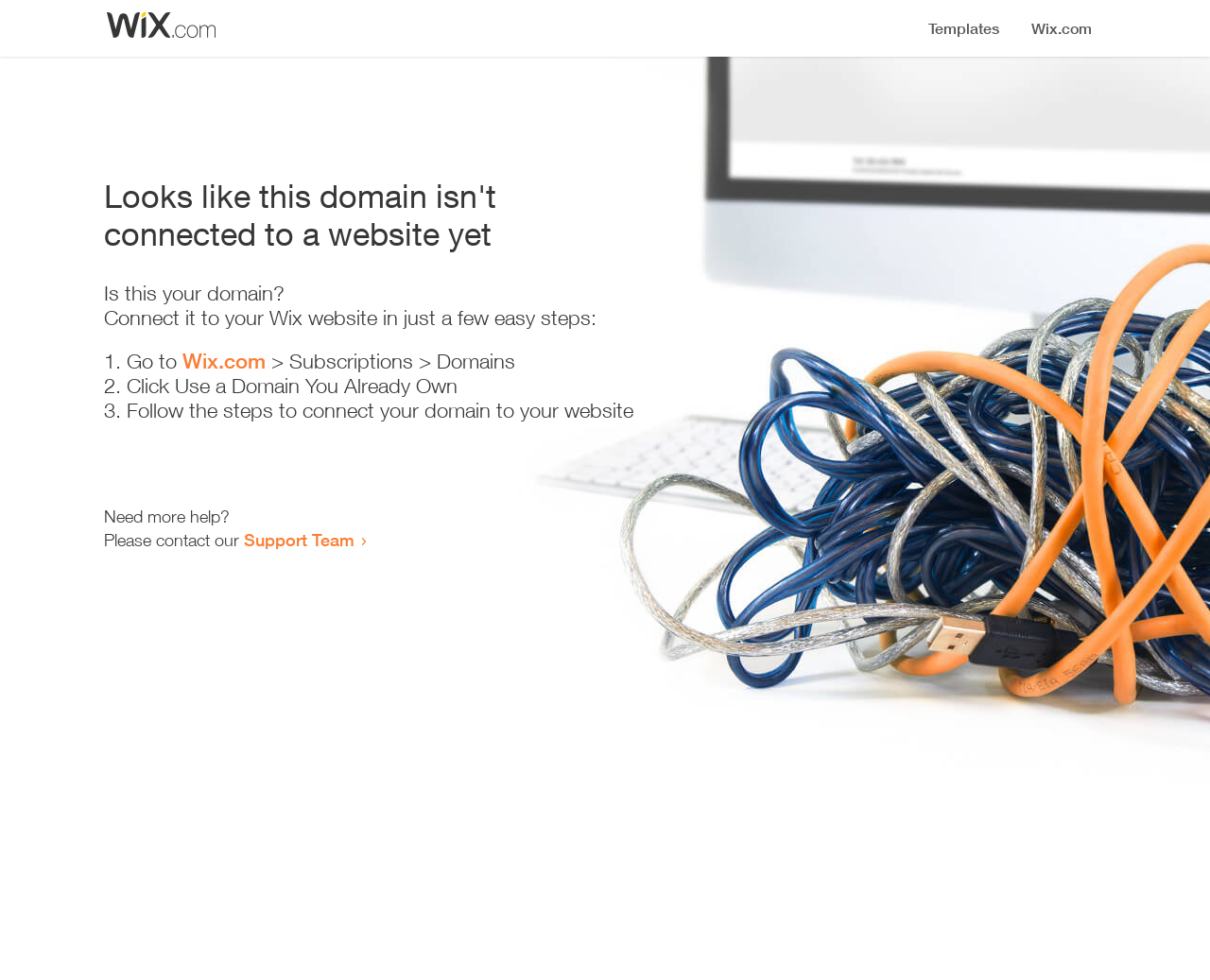Create a detailed description of the webpage's content and layout.

The webpage appears to be an error page, indicating that a domain is not connected to a website yet. At the top, there is a small image, followed by a heading that states the error message. Below the heading, there is a series of instructions to connect the domain to a Wix website. 

The instructions are presented in a step-by-step format, with three numbered list items. The first step is to go to Wix.com, followed by a link to the website. The second step is to click "Use a Domain You Already Own", and the third step is to follow the instructions to connect the domain to the website. 

At the bottom of the page, there is a message offering additional help, with a link to the Support Team for those who need further assistance.